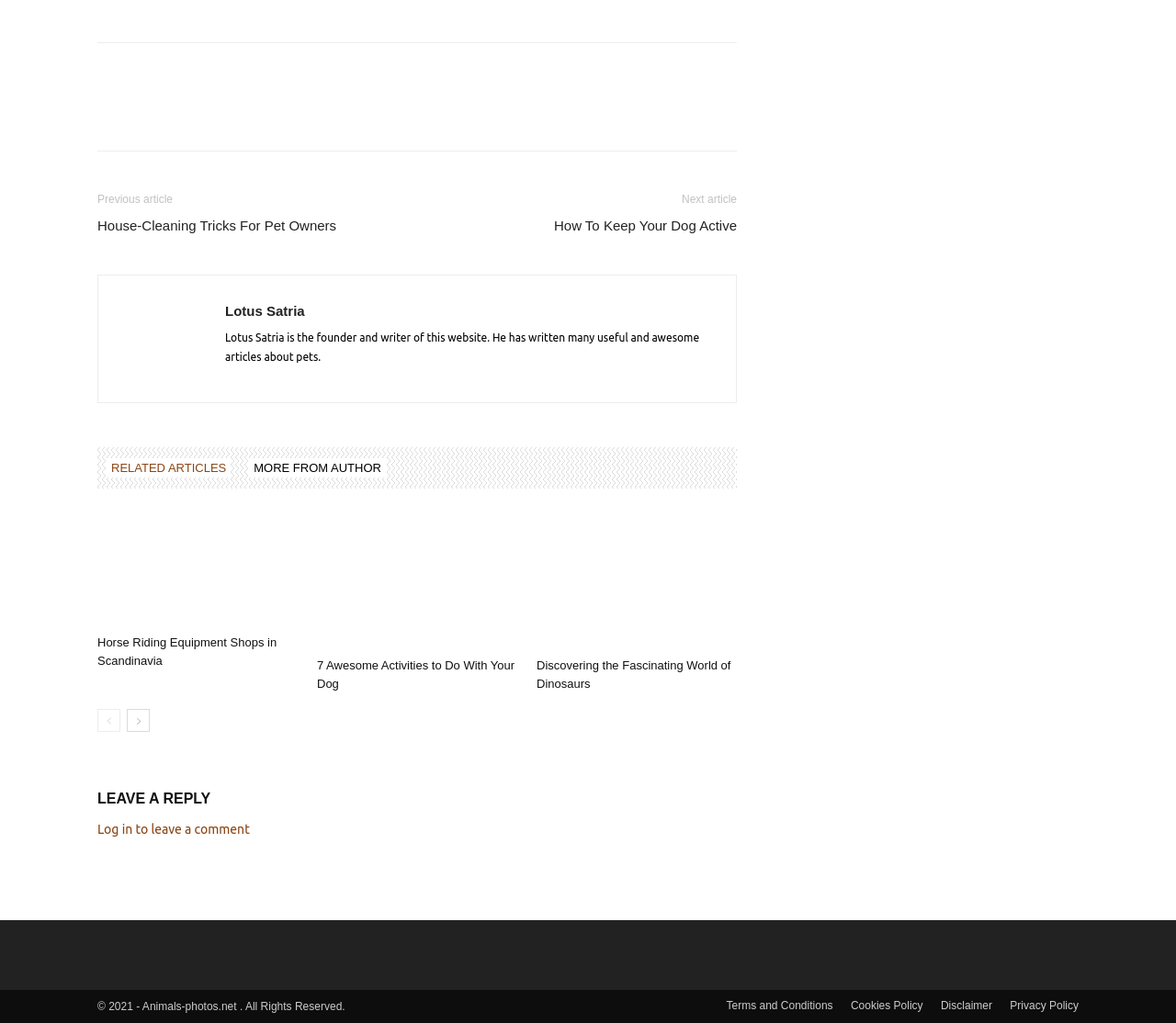What is the topic of the article above the 'Horse Riding Equipment Shops' link?
Using the visual information, reply with a single word or short phrase.

Pets